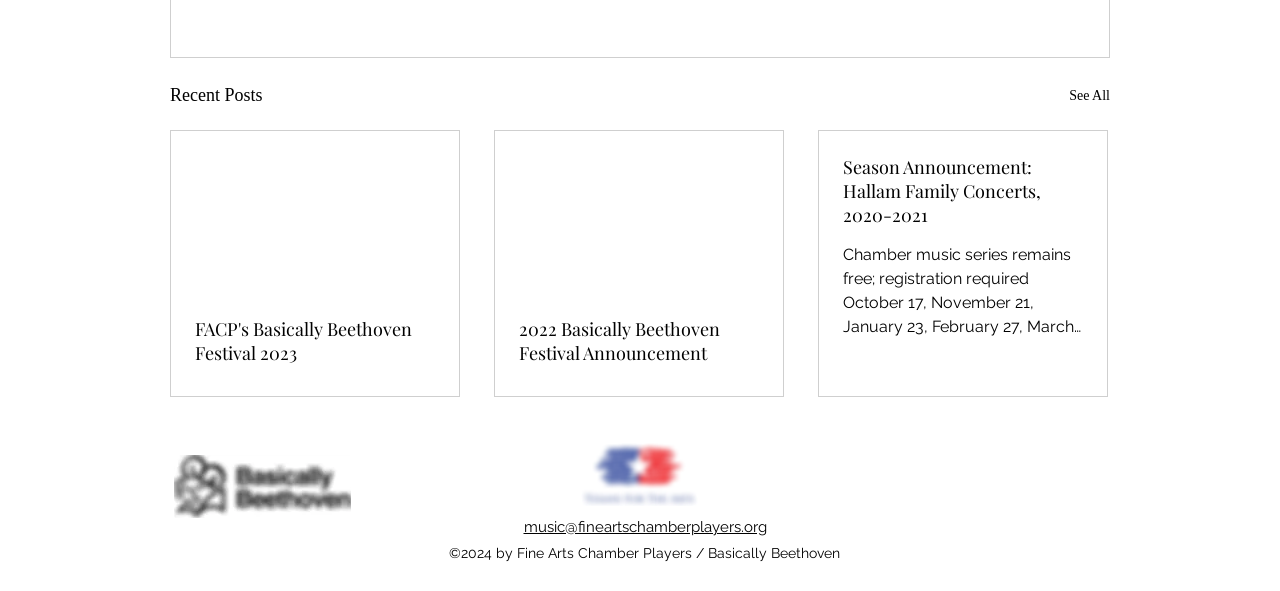Determine the bounding box coordinates of the region that needs to be clicked to achieve the task: "Read FACP's Basically Beethoven Festival 2023".

[0.152, 0.536, 0.34, 0.618]